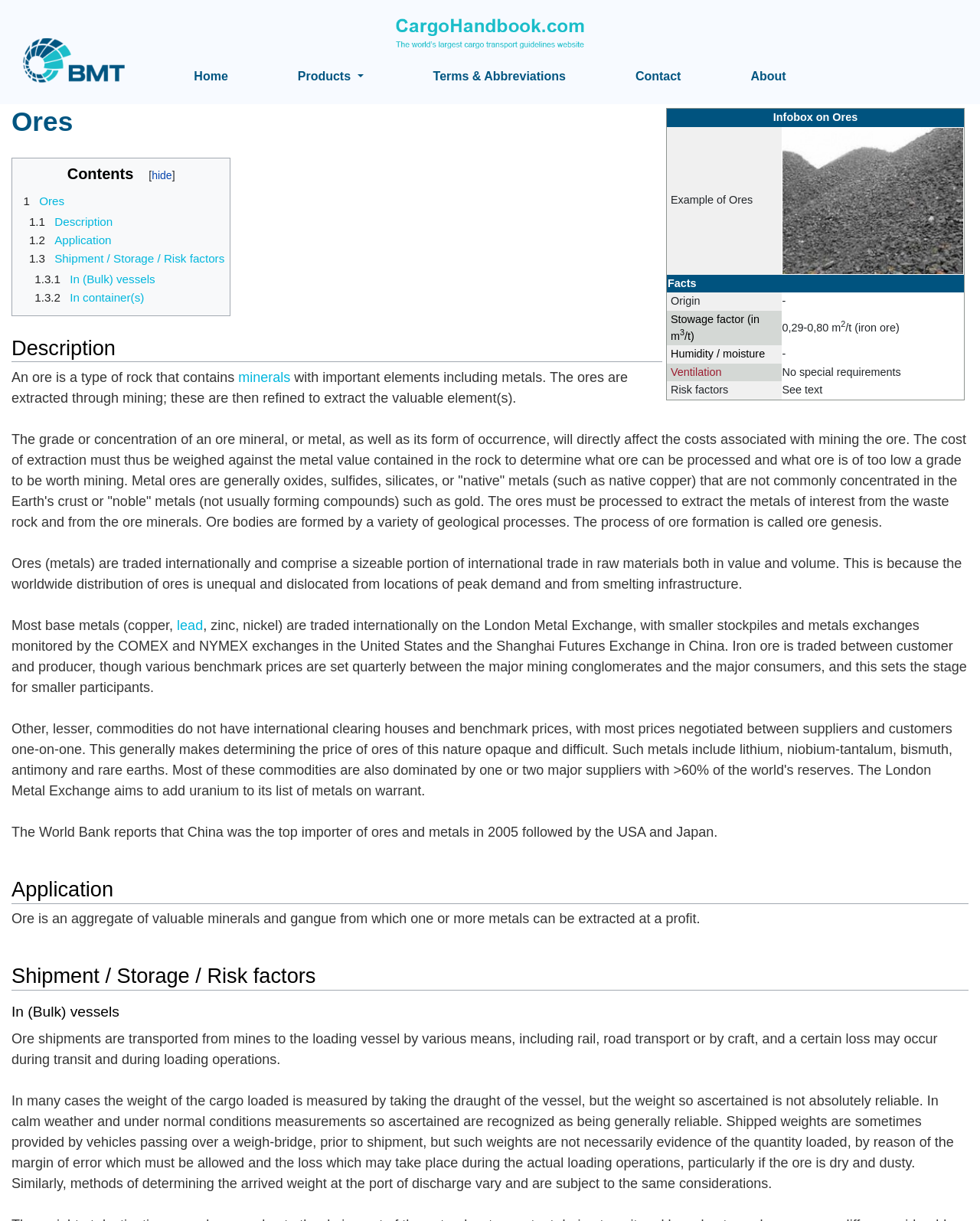What is the logo of the website?
Identify the answer in the screenshot and reply with a single word or phrase.

cargohandbook logo